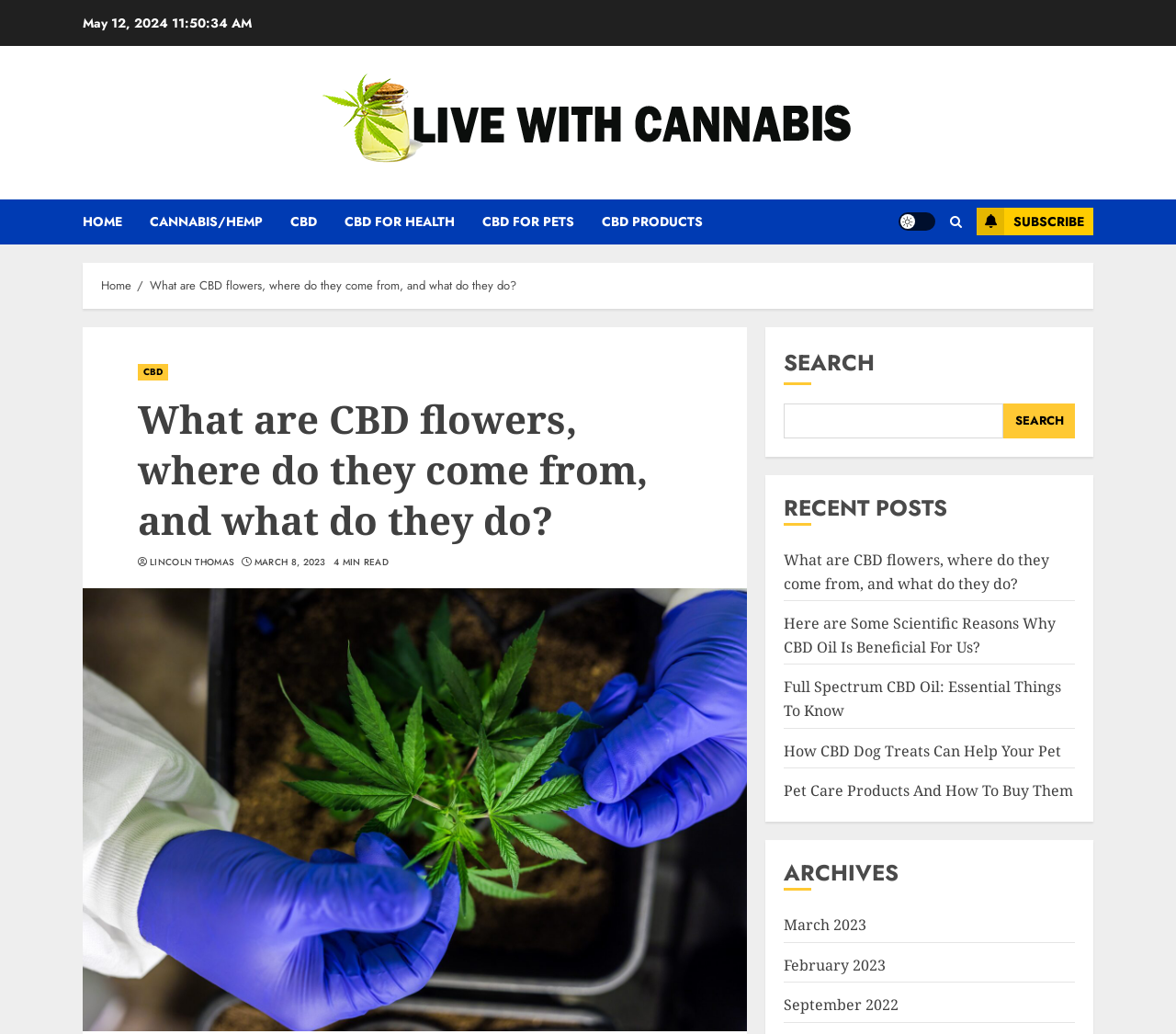Determine the coordinates of the bounding box that should be clicked to complete the instruction: "Read the recent post 'What are CBD flowers, where do they come from, and what do they do?'". The coordinates should be represented by four float numbers between 0 and 1: [left, top, right, bottom].

[0.667, 0.532, 0.892, 0.575]